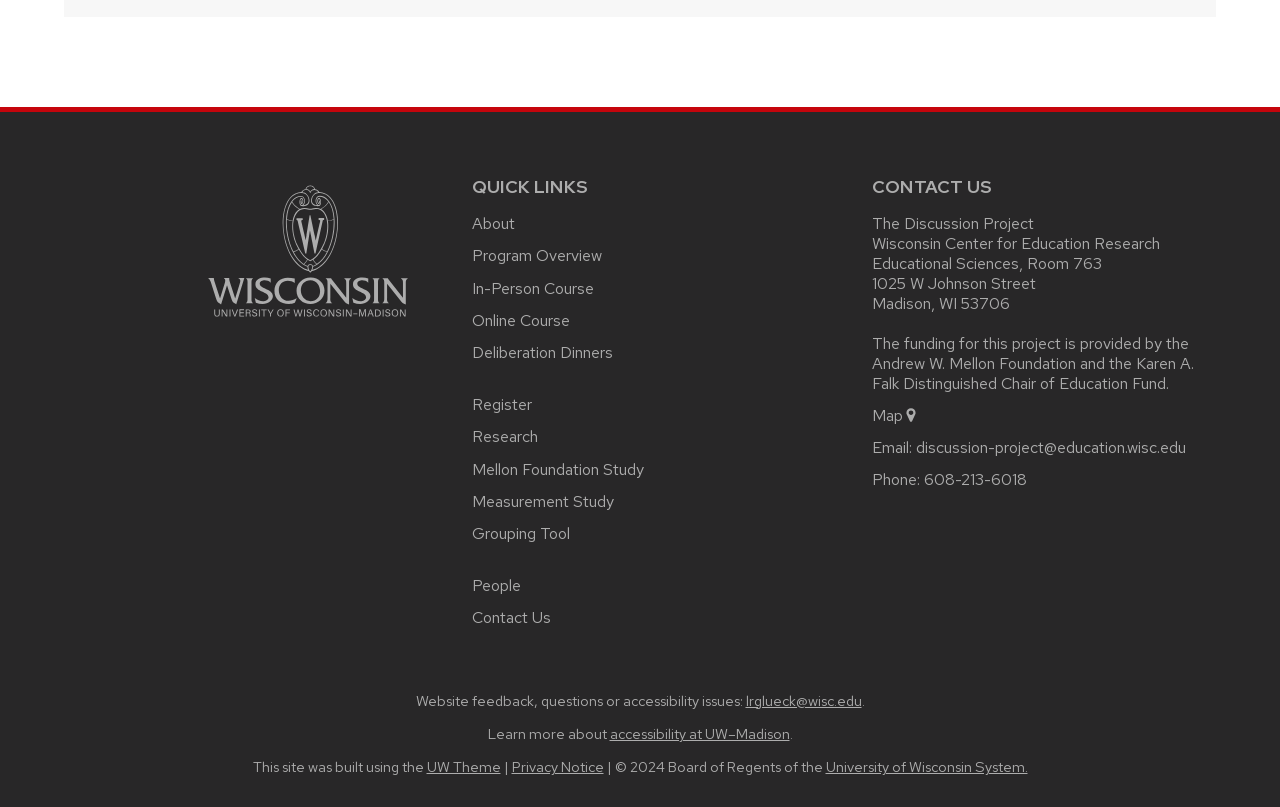Please identify the bounding box coordinates of the region to click in order to complete the given instruction: "Learn more about the program overview". The coordinates should be four float numbers between 0 and 1, i.e., [left, top, right, bottom].

[0.369, 0.304, 0.47, 0.33]